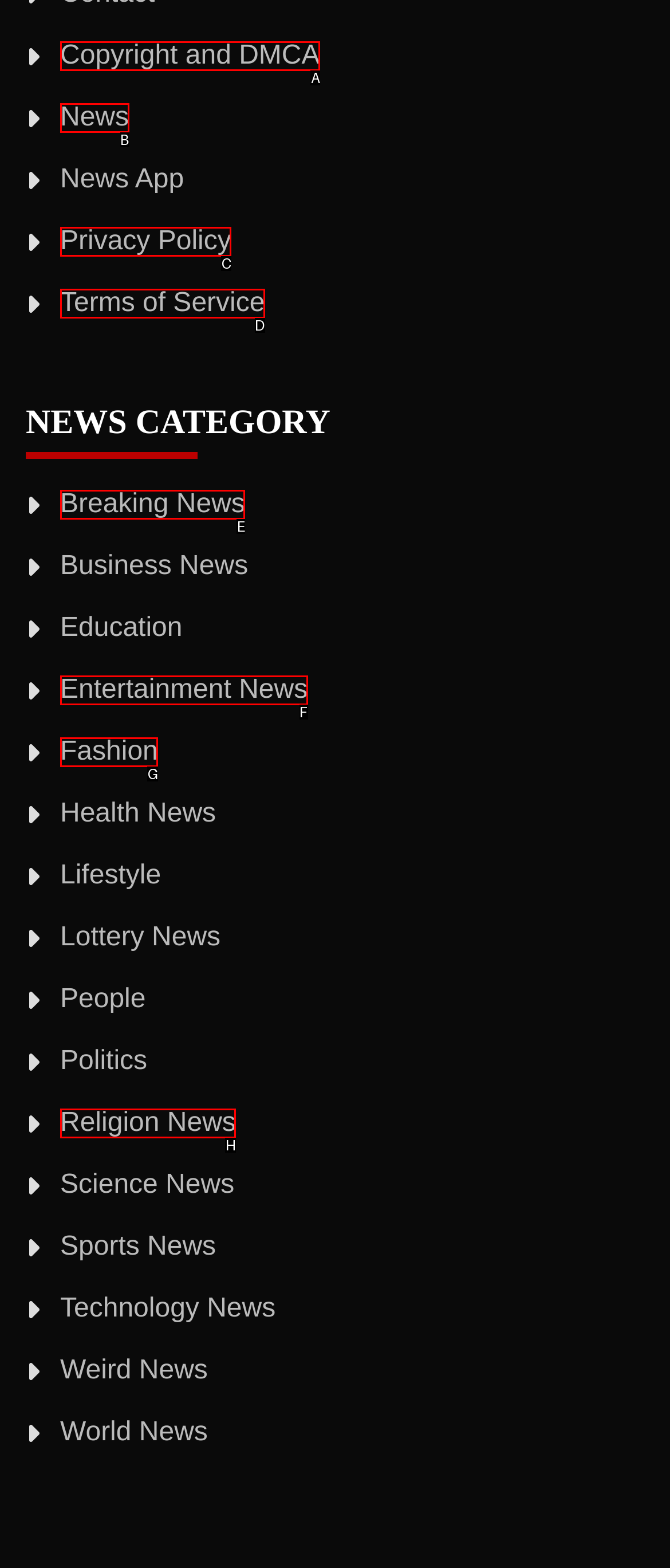Determine which option matches the description: Fashion. Answer using the letter of the option.

G